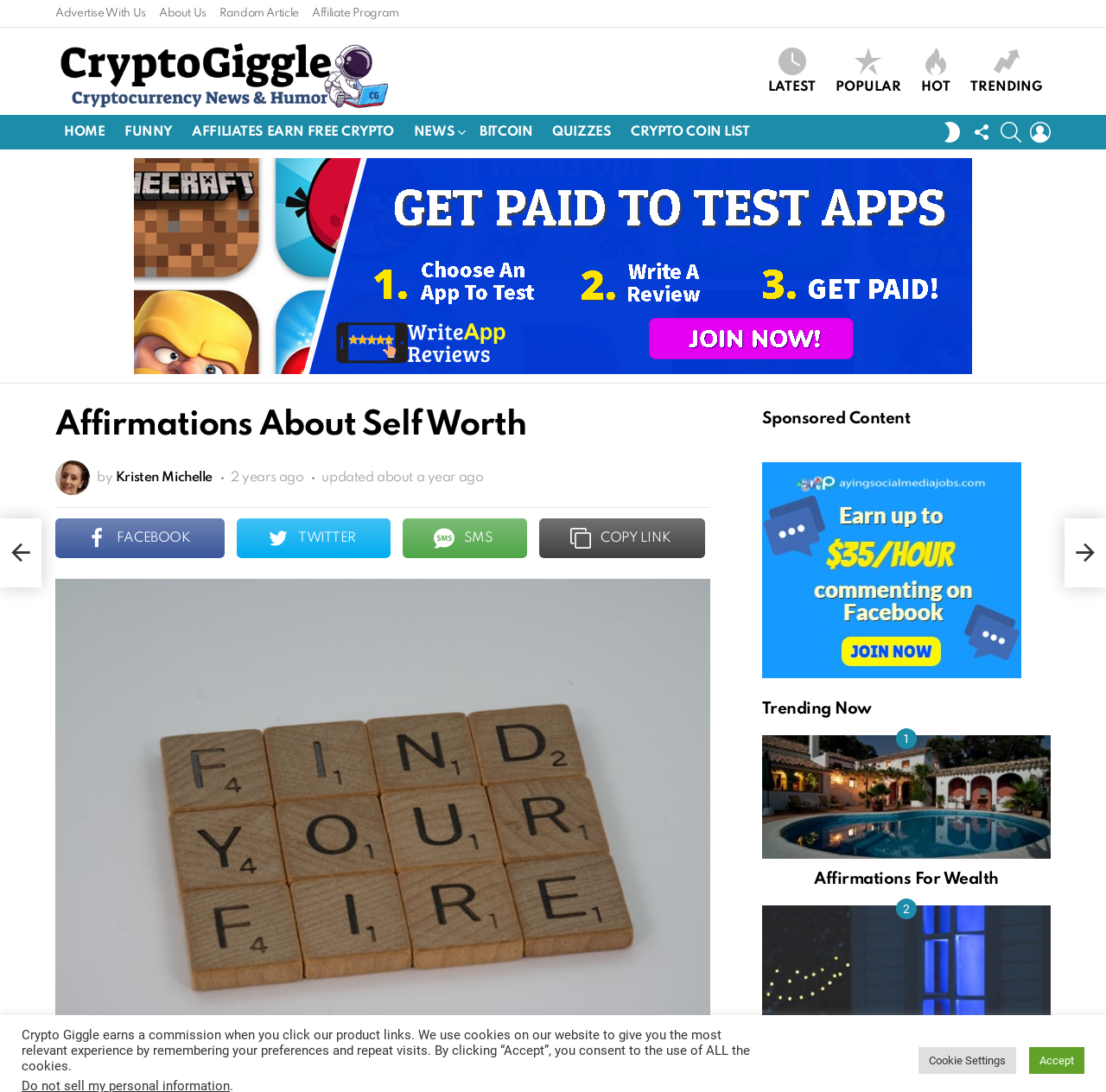What is the name of the website?
Using the information presented in the image, please offer a detailed response to the question.

I looked at the top-left corner of the webpage and found the website's logo, which is an image with the text 'Crypto Giggle'.